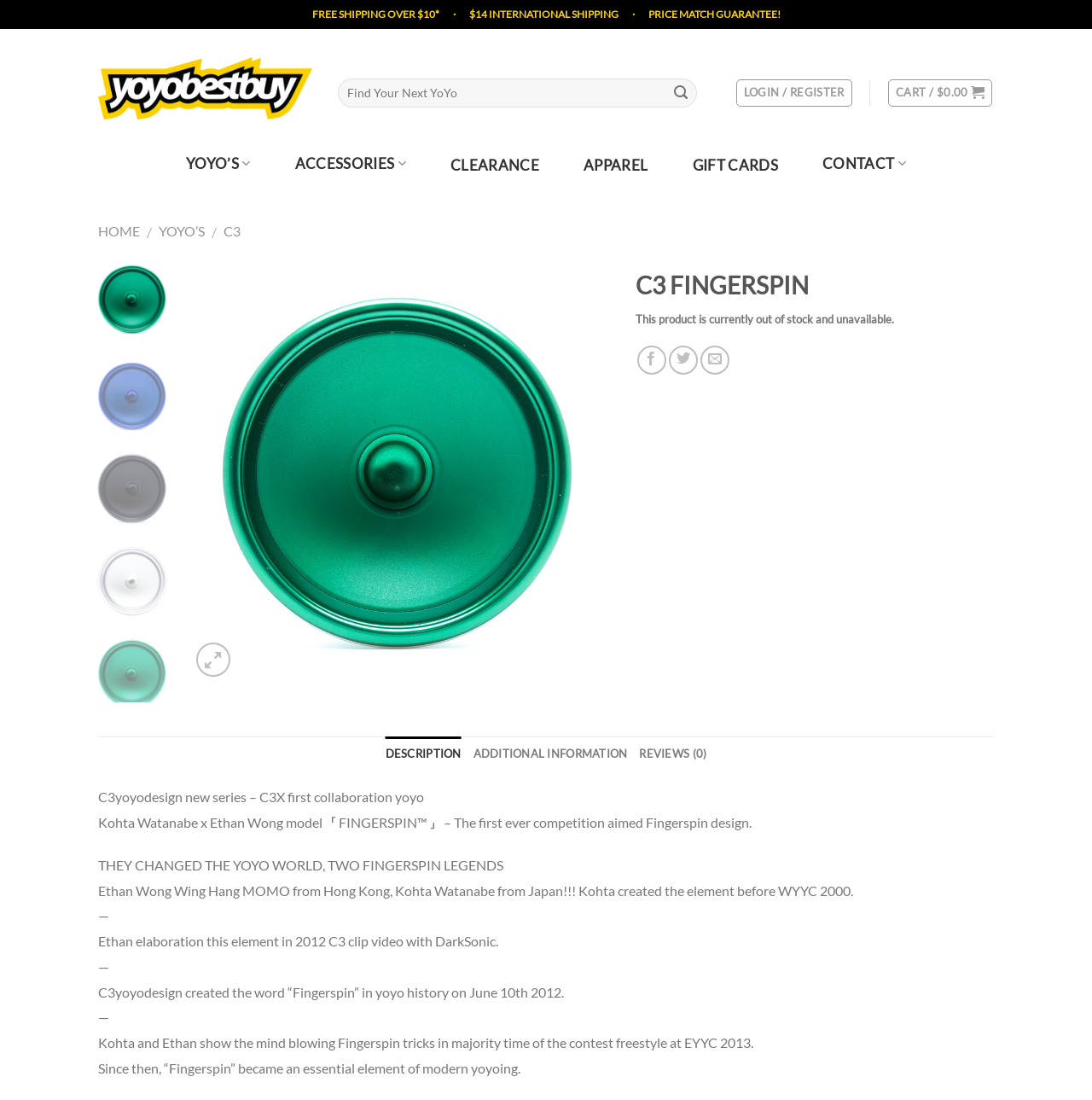What is the purpose of the search box?
Provide a detailed and extensive answer to the question.

The search box has a placeholder text 'Find Your Next YoYo' which suggests that the purpose of the search box is to help users find their next yoyo.